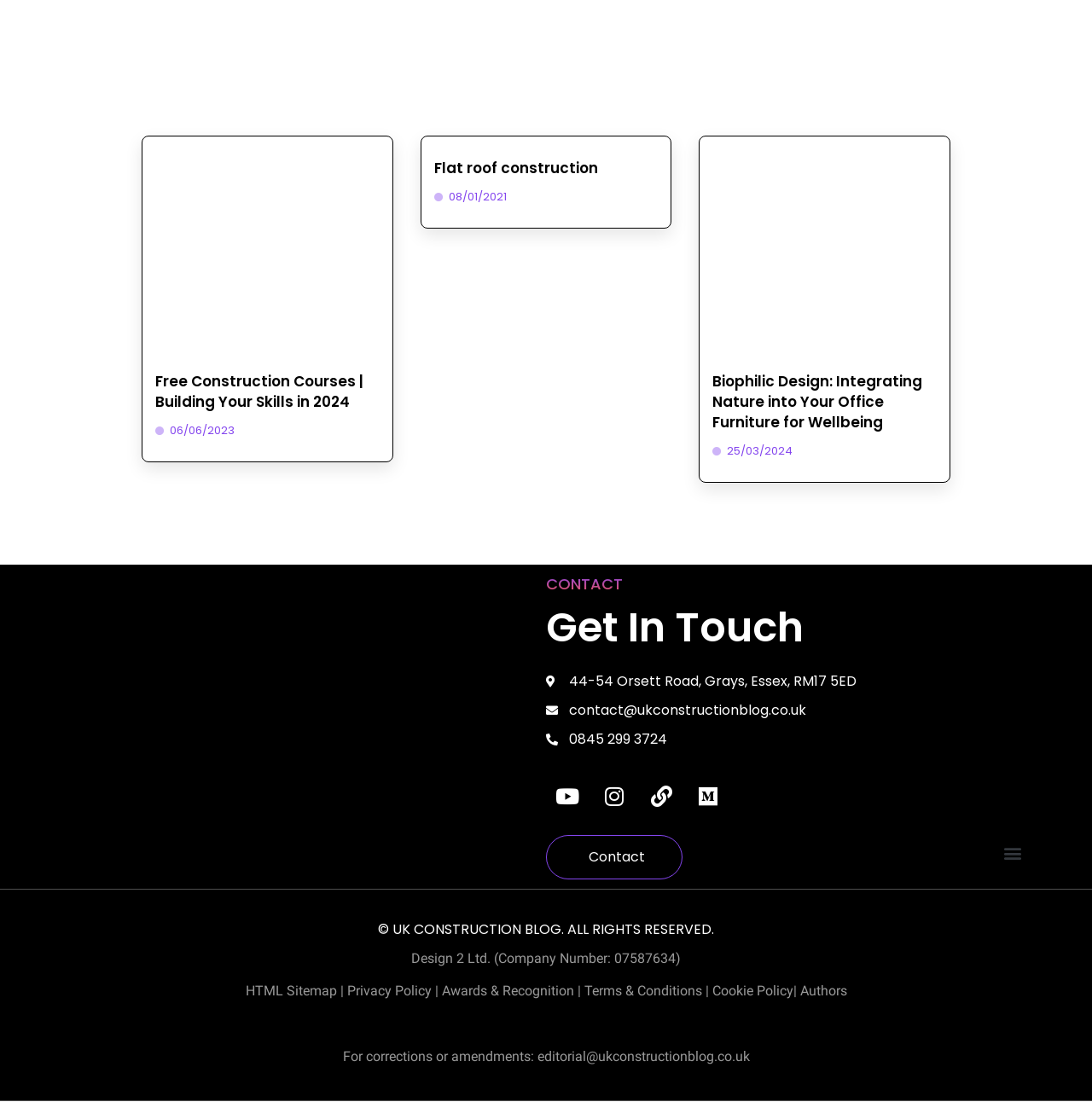What is the date of the second article?
Please provide a single word or phrase as the answer based on the screenshot.

08/01/2021